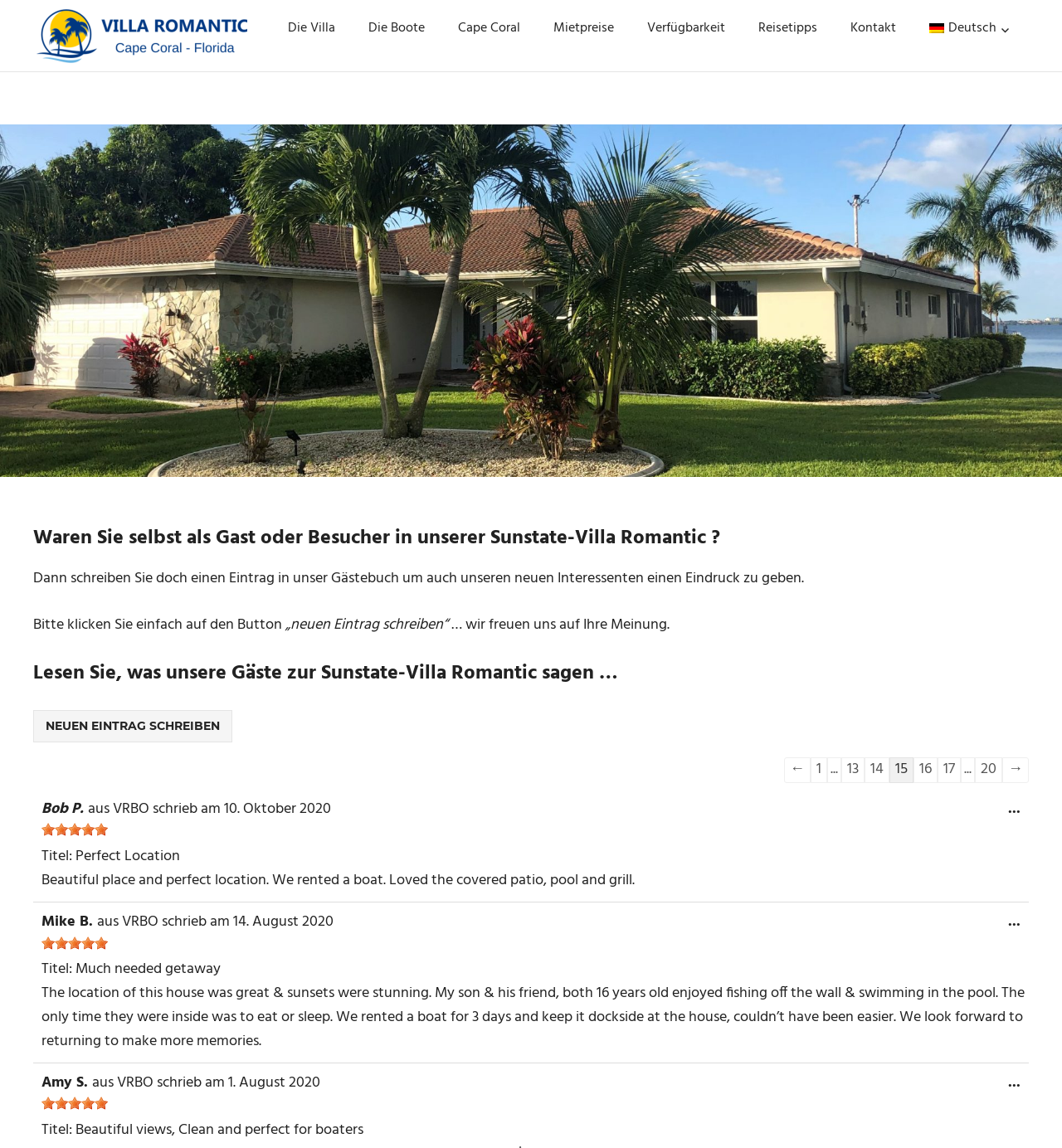Ascertain the bounding box coordinates for the UI element detailed here: "Sunstate Villa Romantic". The coordinates should be provided as [left, top, right, bottom] with each value being a float between 0 and 1.

[0.247, 0.013, 0.355, 0.089]